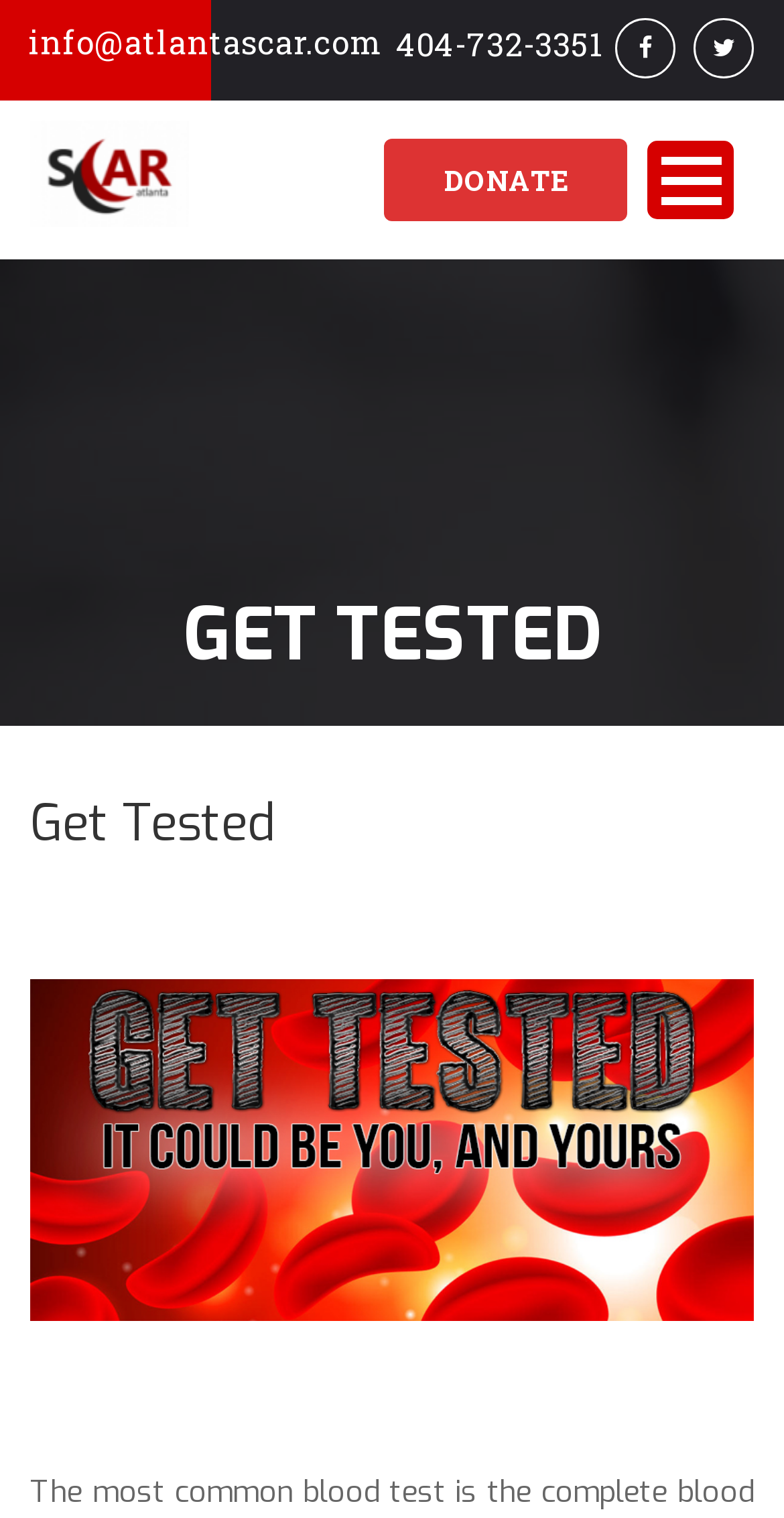Identify the bounding box coordinates for the element you need to click to achieve the following task: "Donate to the organization". Provide the bounding box coordinates as four float numbers between 0 and 1, in the form [left, top, right, bottom].

[0.49, 0.091, 0.8, 0.146]